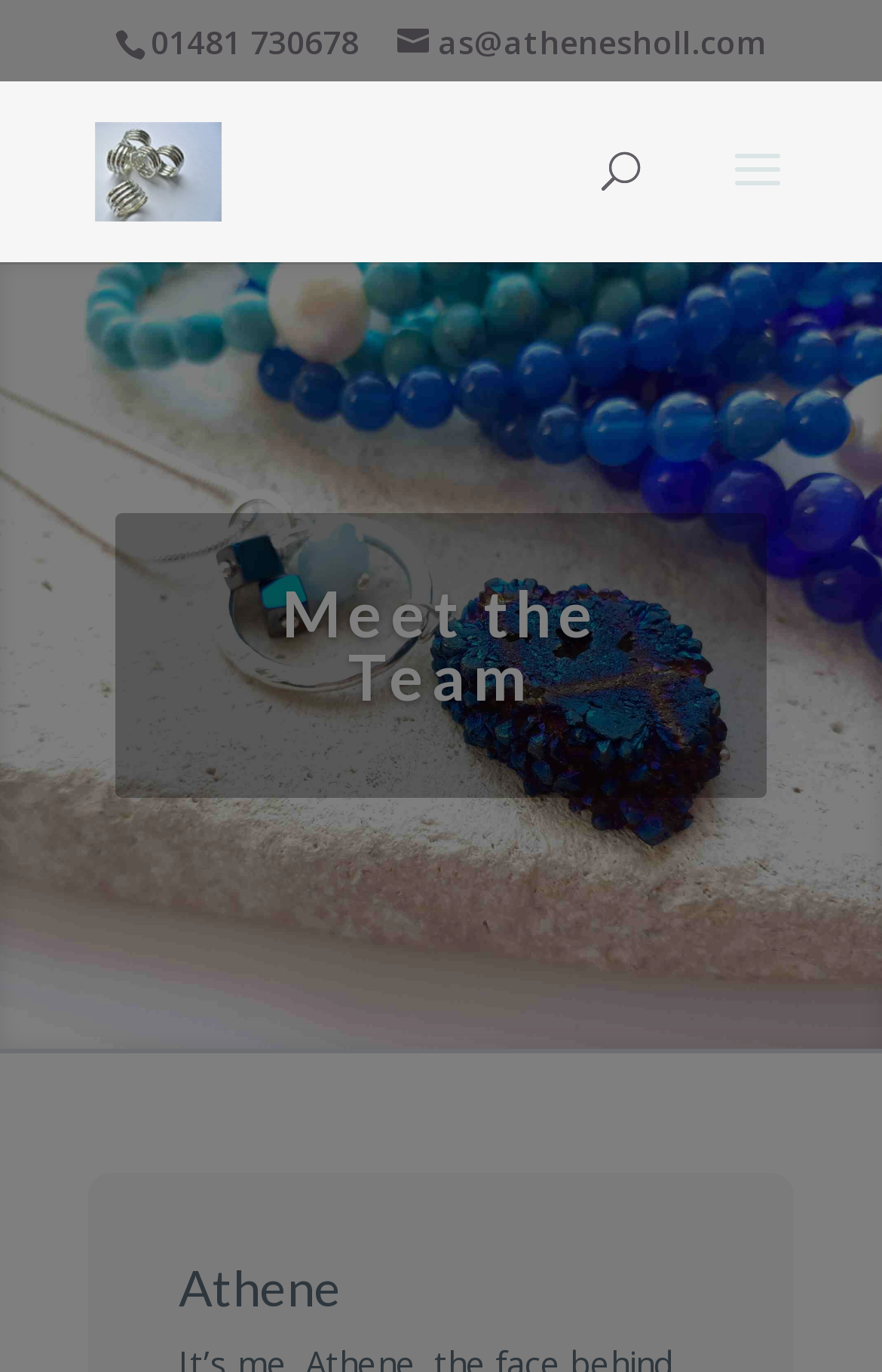Using the provided element description: "name="s" placeholder="Search …" title="Search for:"", identify the bounding box coordinates. The coordinates should be four floats between 0 and 1 in the order [left, top, right, bottom].

[0.463, 0.058, 0.823, 0.062]